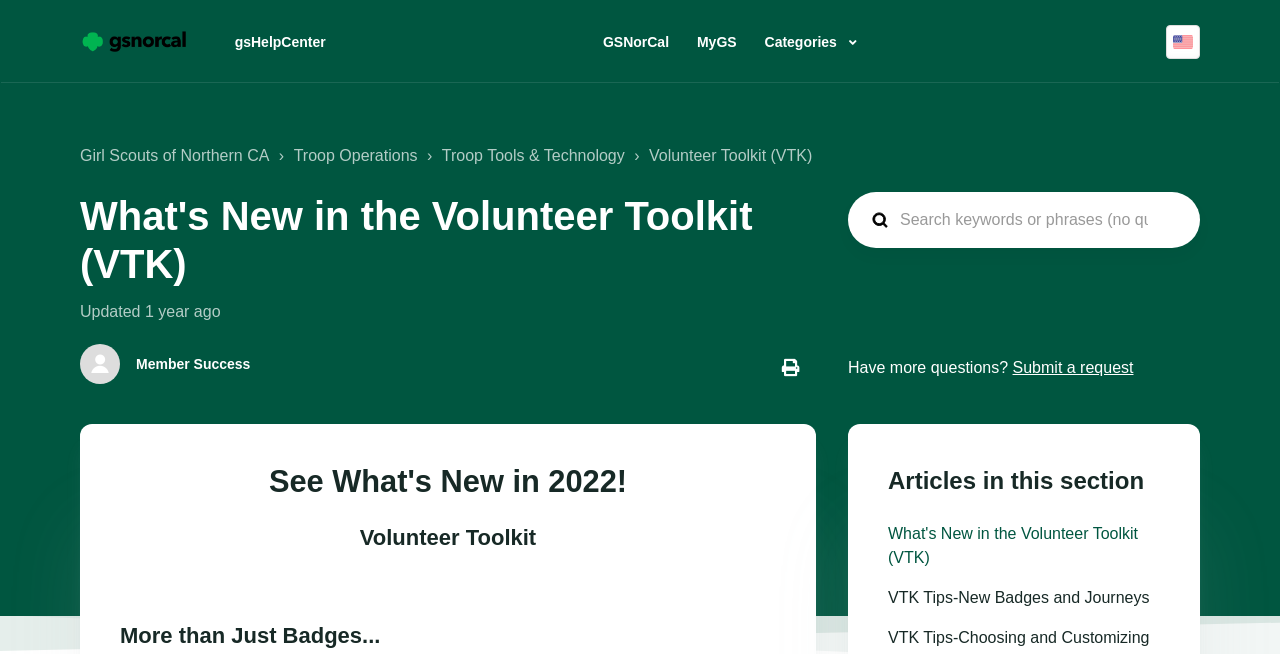What is the purpose of the search box?
Refer to the screenshot and deliver a thorough answer to the question presented.

The search box is located at the top right of the webpage and its purpose is to search for keywords or phrases, as indicated by the placeholder text 'Search keywords or phrases (no quotations)'.